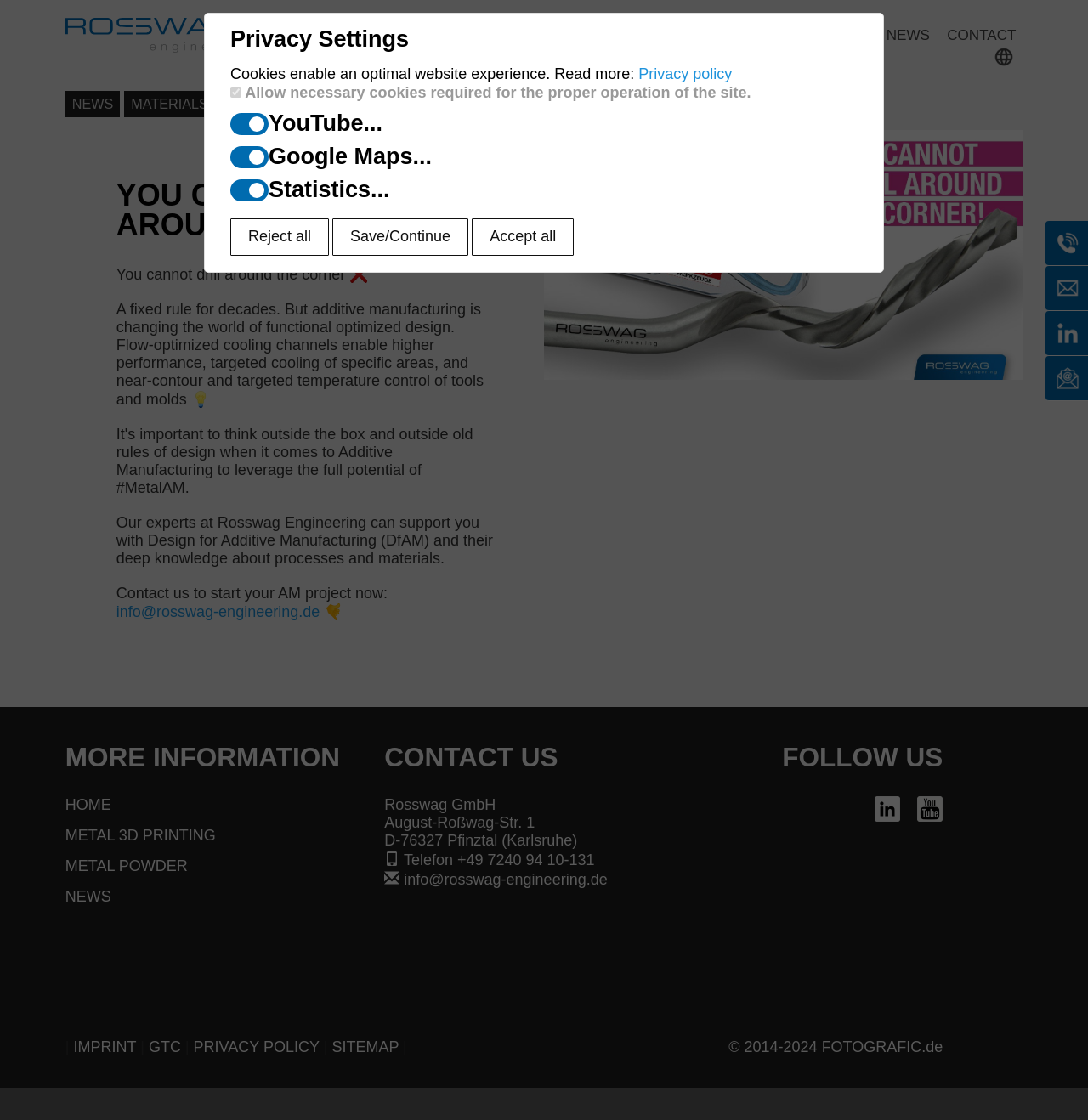Please determine the bounding box coordinates of the section I need to click to accomplish this instruction: "Search".

None